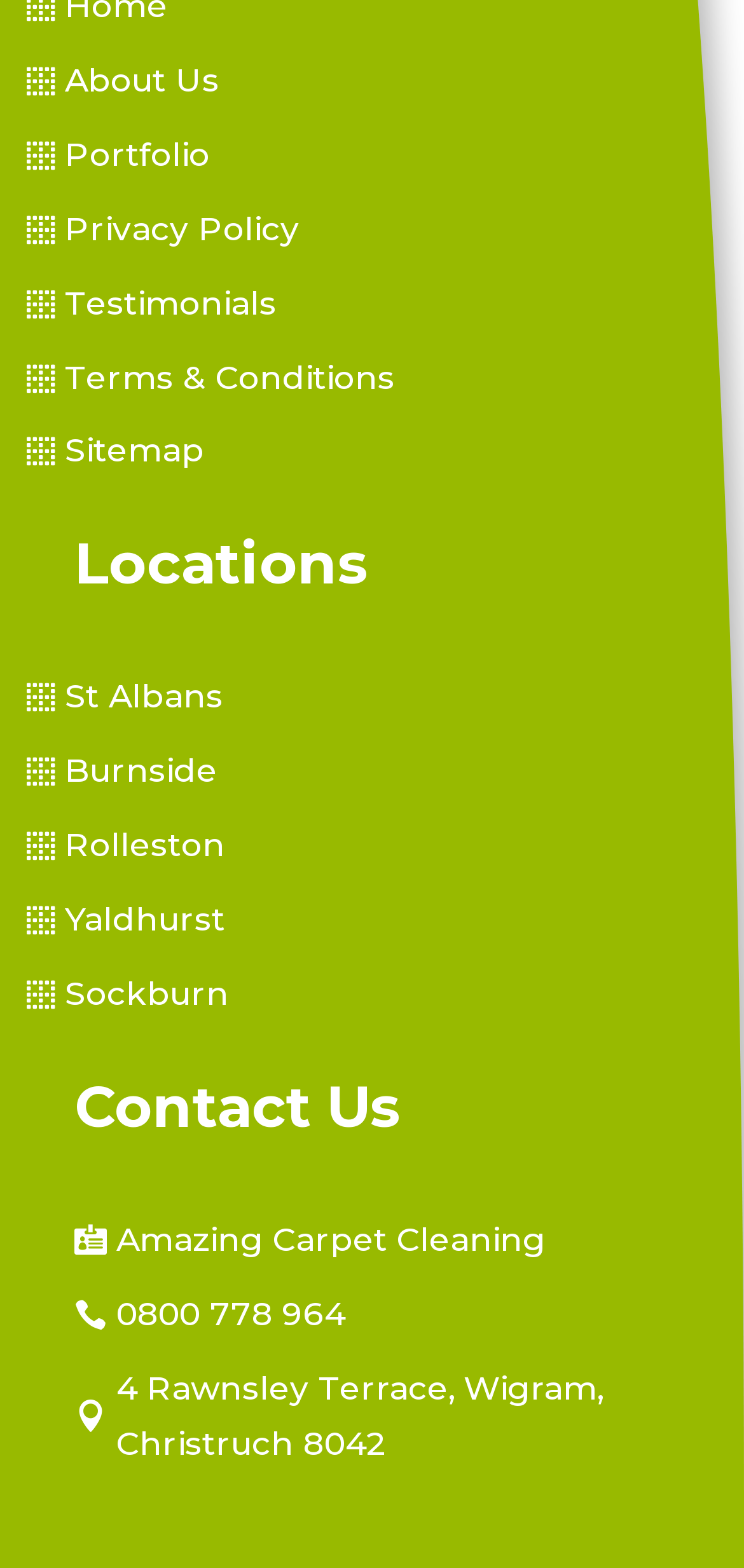Kindly determine the bounding box coordinates for the clickable area to achieve the given instruction: "View Locations".

[0.1, 0.342, 0.9, 0.391]